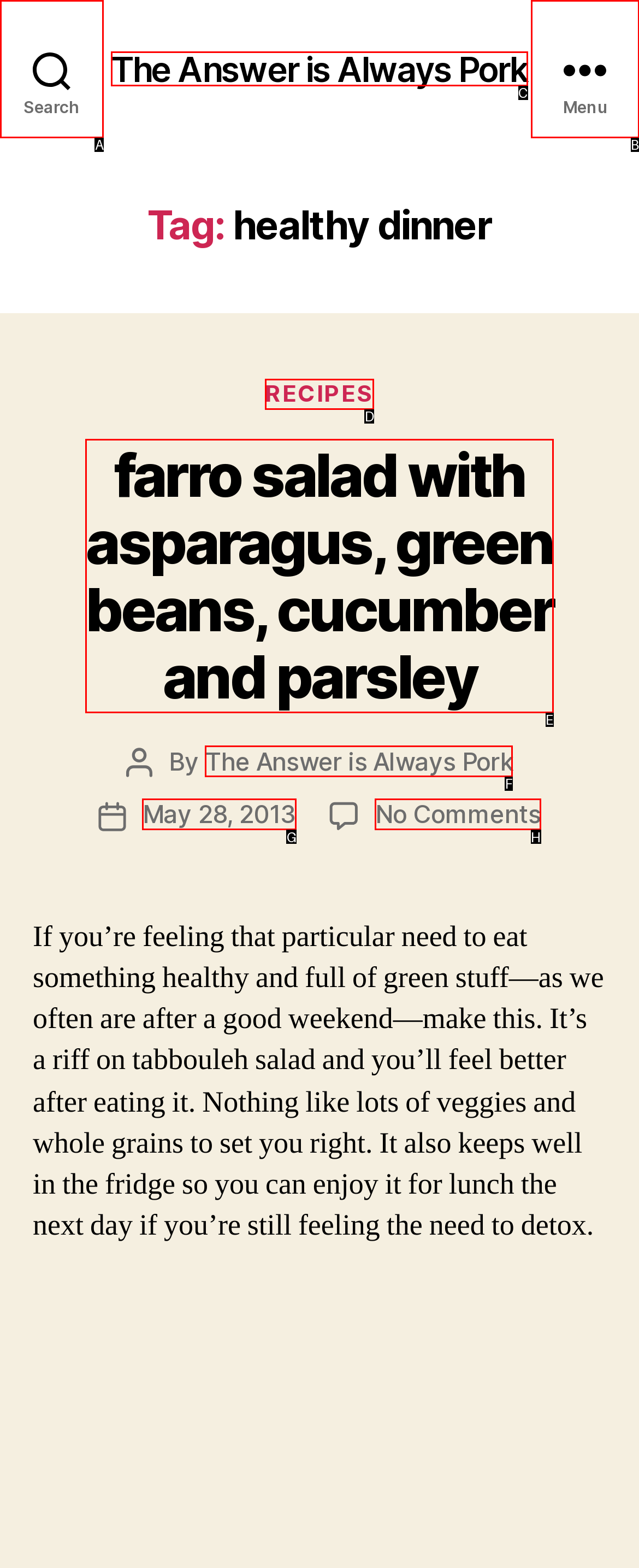From the given choices, which option should you click to complete this task: Search for recipes? Answer with the letter of the correct option.

A